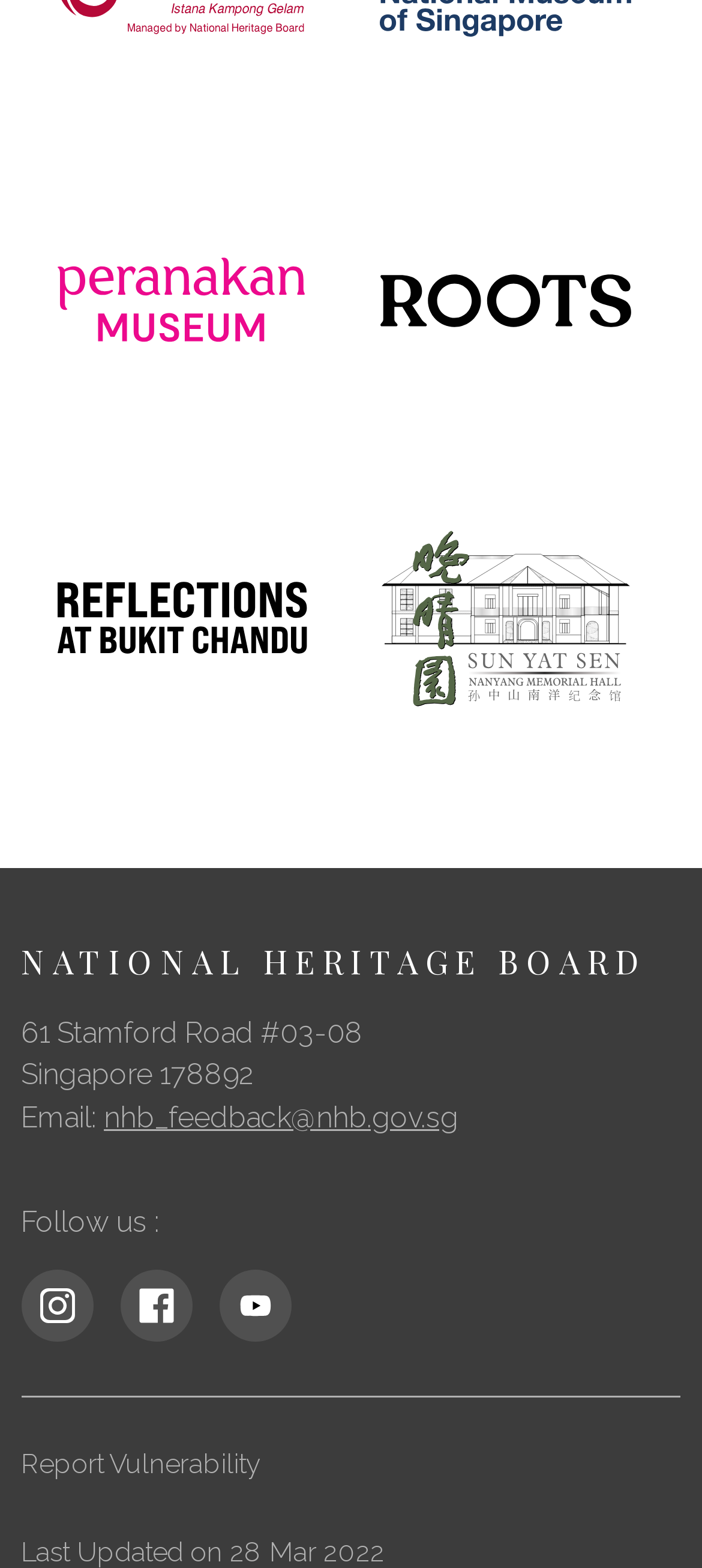Look at the image and write a detailed answer to the question: 
What is the email address provided on the webpage?

The webpage has a section with the label 'Email:' followed by a link 'nhb_feedback@nhb.gov.sg'. This suggests that the email address provided on the webpage is nhb_feedback@nhb.gov.sg.